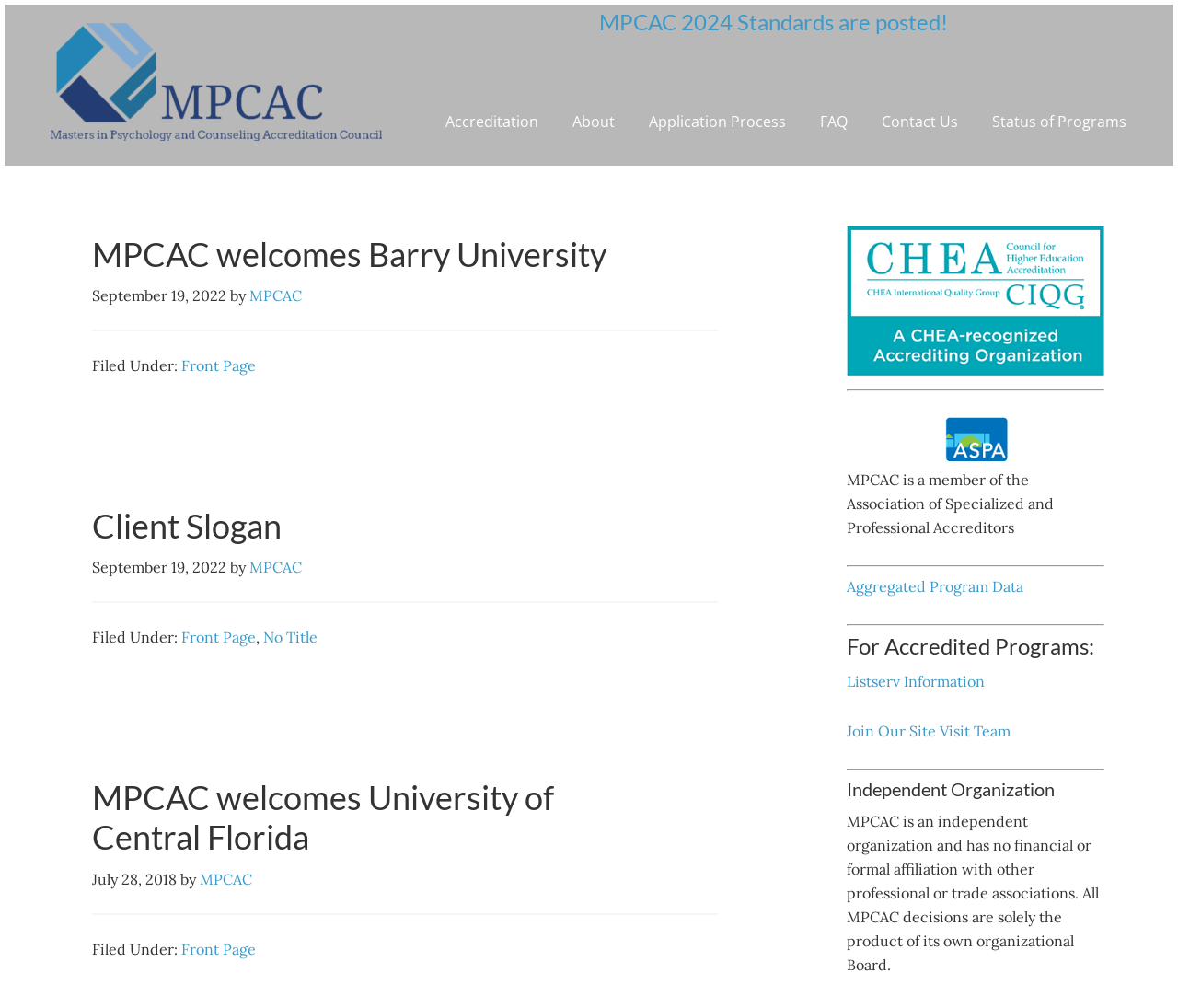Refer to the image and provide a thorough answer to this question:
What is the title of the first article?

The first article is located below the top menu, and its title is 'MPCAC welcomes Barry University'. This title is written in a larger font size and is likely to be the main heading of the article.